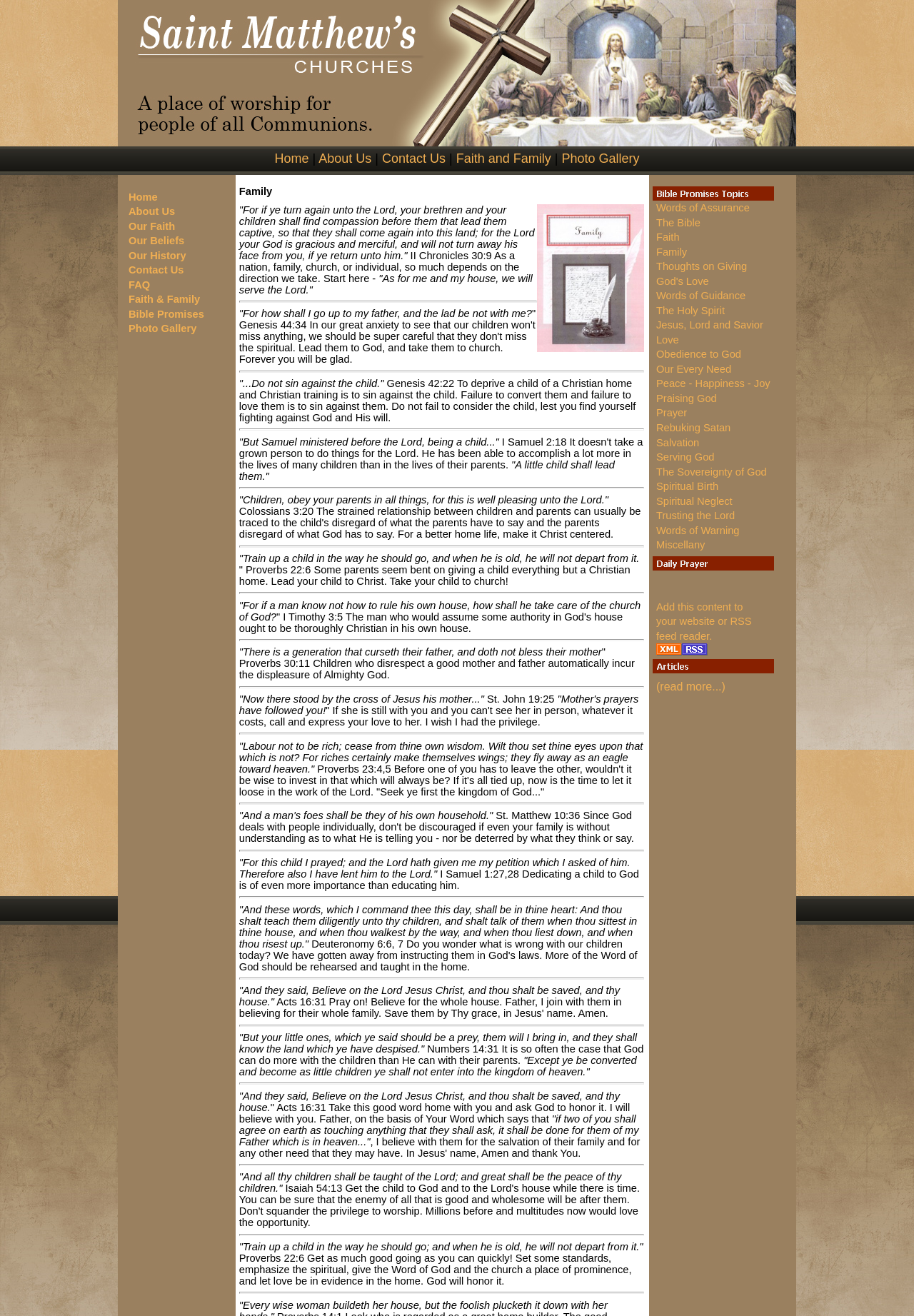Find the bounding box coordinates for the UI element whose description is: "Home". The coordinates should be four float numbers between 0 and 1, in the format [left, top, right, bottom].

[0.141, 0.145, 0.172, 0.154]